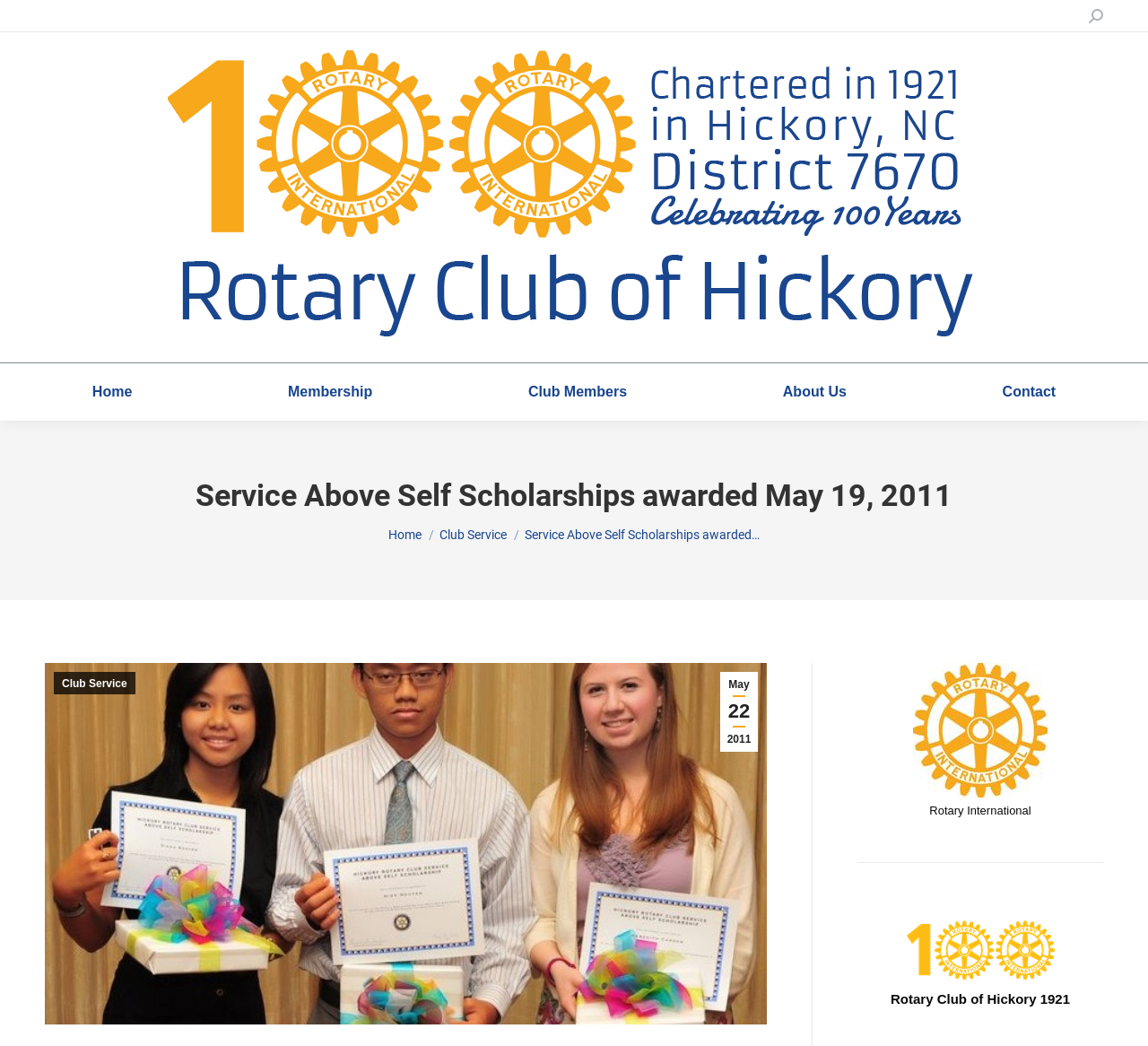Provide the bounding box coordinates for the UI element that is described by this text: "JK Global News". The coordinates should be in the form of four float numbers between 0 and 1: [left, top, right, bottom].

None